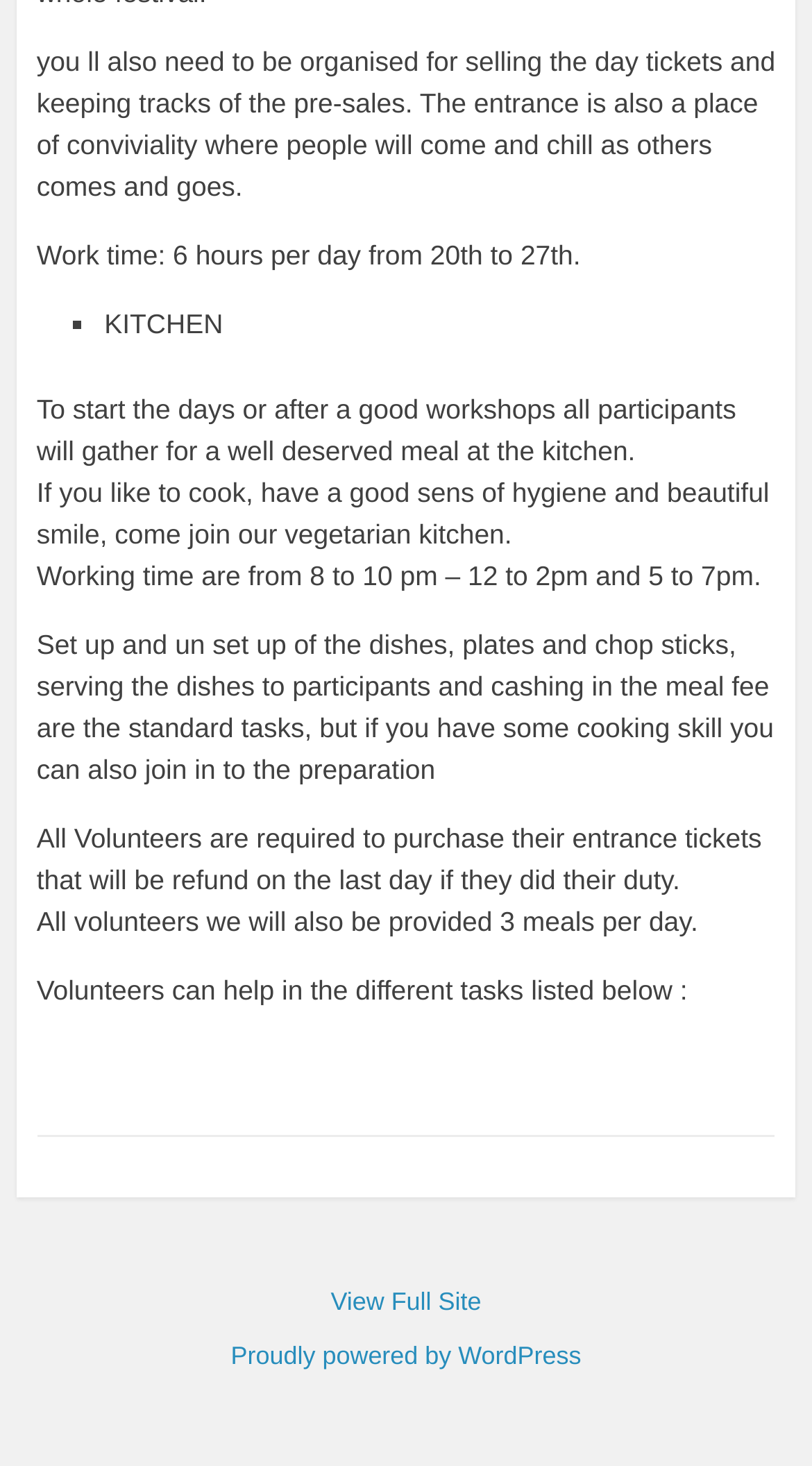Please respond to the question with a concise word or phrase:
How many meals are provided to volunteers per day?

3 meals